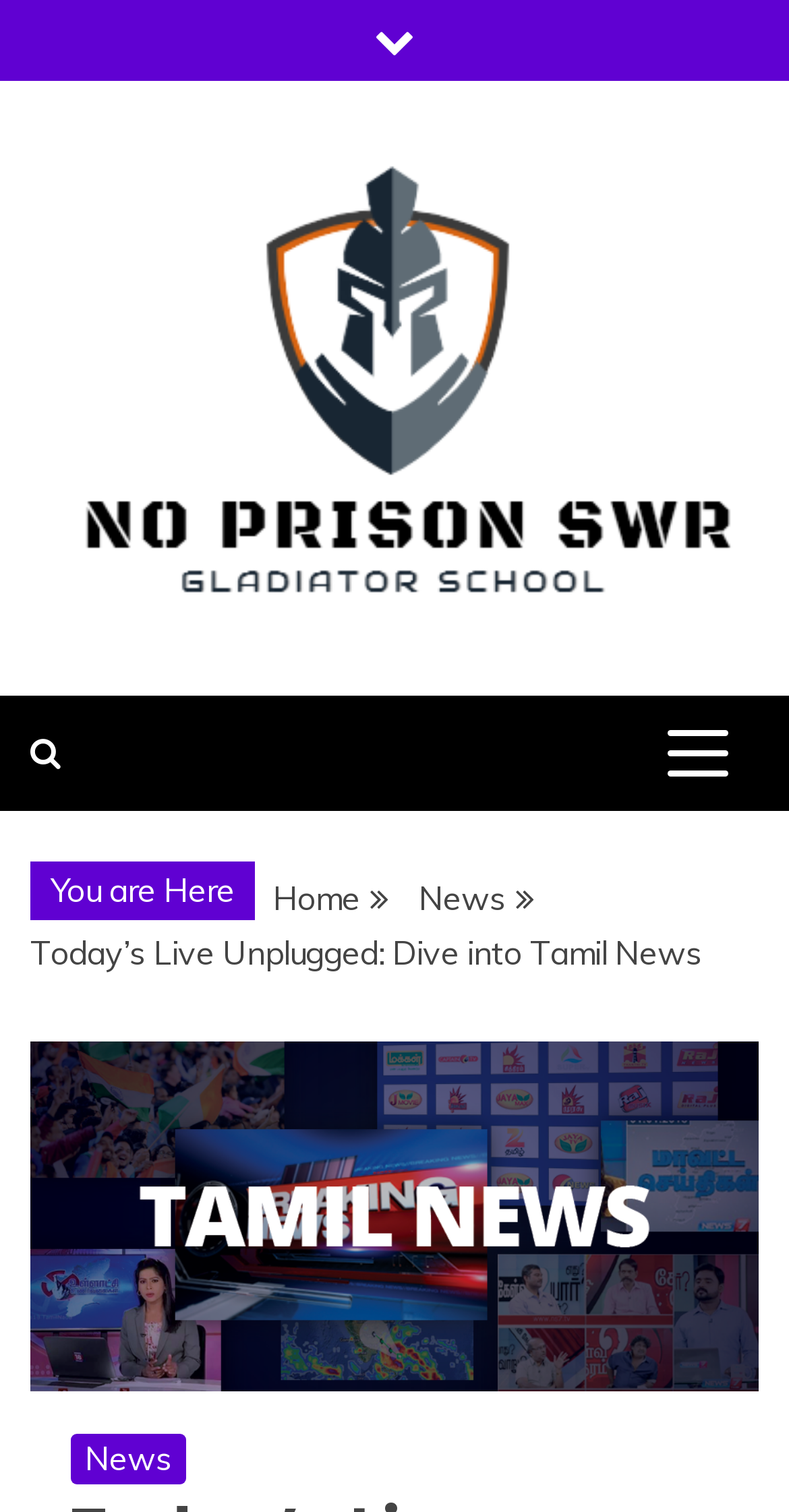Examine the screenshot and answer the question in as much detail as possible: What is the category of the news article 'NO Prison Swr'?

The webpage contains a link element with the text 'NO Prison Swr', which is categorized under the 'News' section, as indicated by the navigation menu and breadcrumbs.